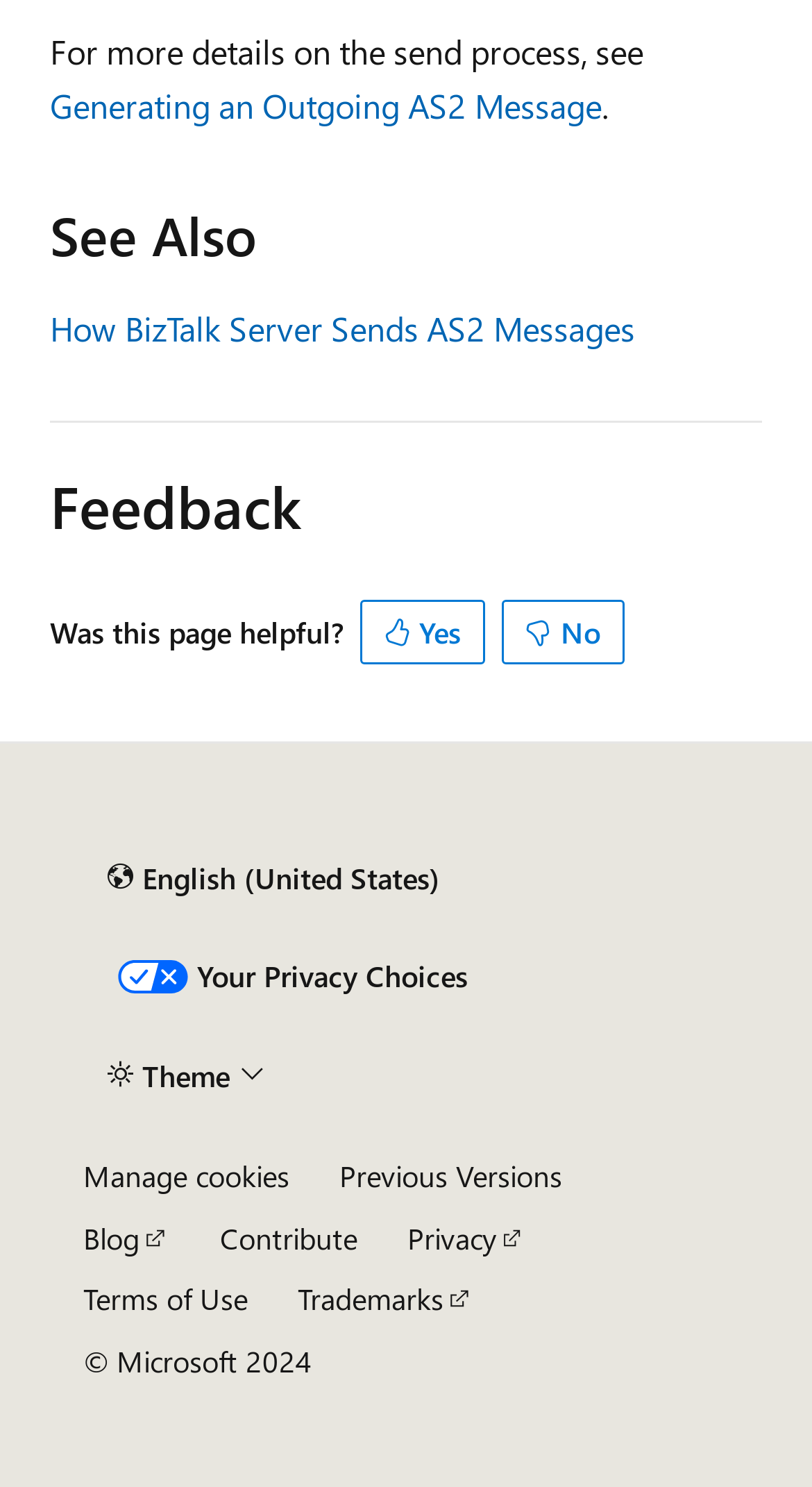Please identify the bounding box coordinates of the element's region that I should click in order to complete the following instruction: "register now". The bounding box coordinates consist of four float numbers between 0 and 1, i.e., [left, top, right, bottom].

None